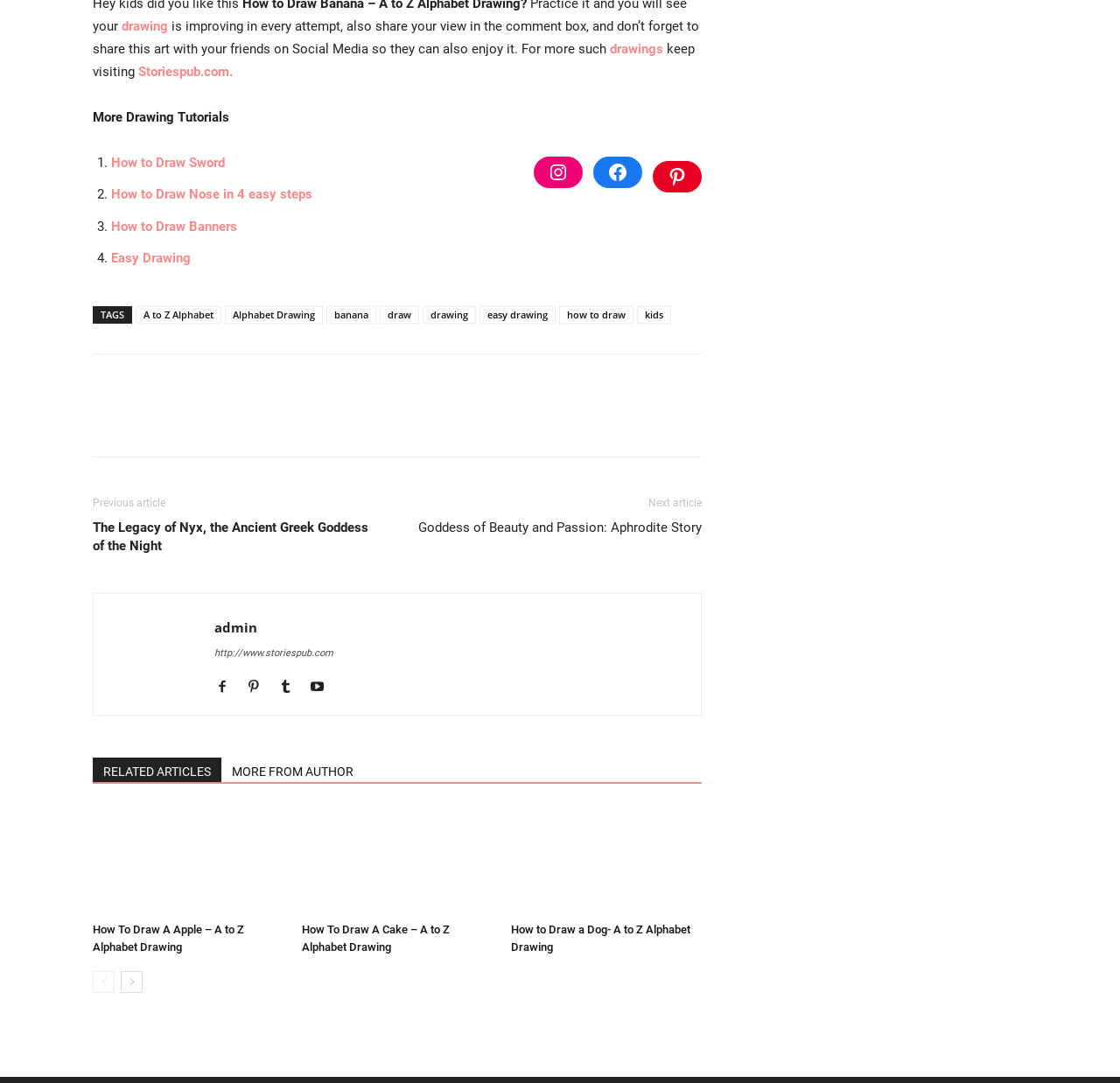What is the topic of the drawing tutorials?
Refer to the image and give a detailed answer to the query.

The topic of the drawing tutorials can be inferred from the links 'A to Z Alphabet' and 'Alphabet Drawing' in the footer section, which suggests that the website provides drawing tutorials for each letter of the alphabet.